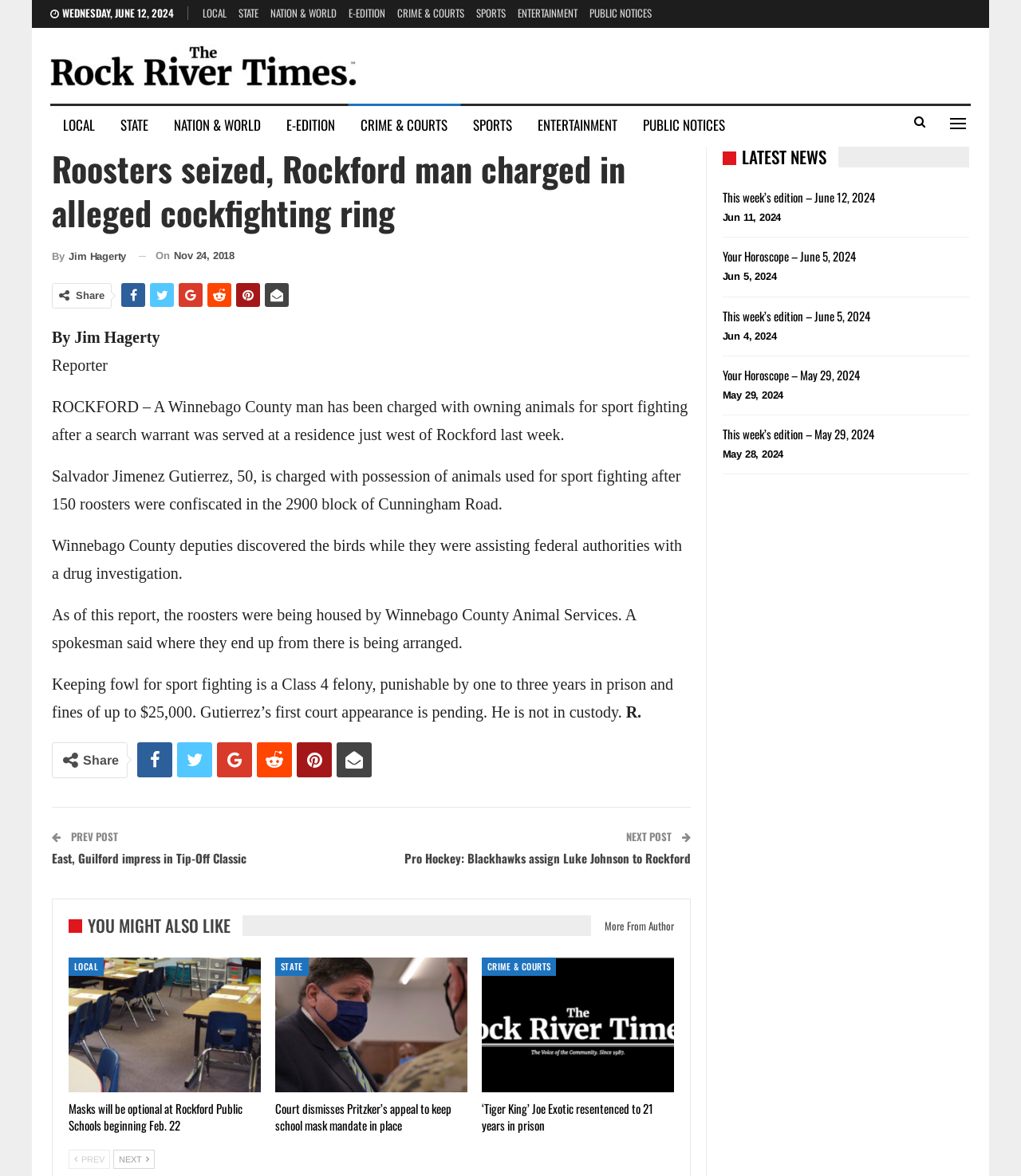Identify the bounding box coordinates for the UI element described by the following text: "Local". Provide the coordinates as four float numbers between 0 and 1, in the format [left, top, right, bottom].

[0.198, 0.004, 0.222, 0.018]